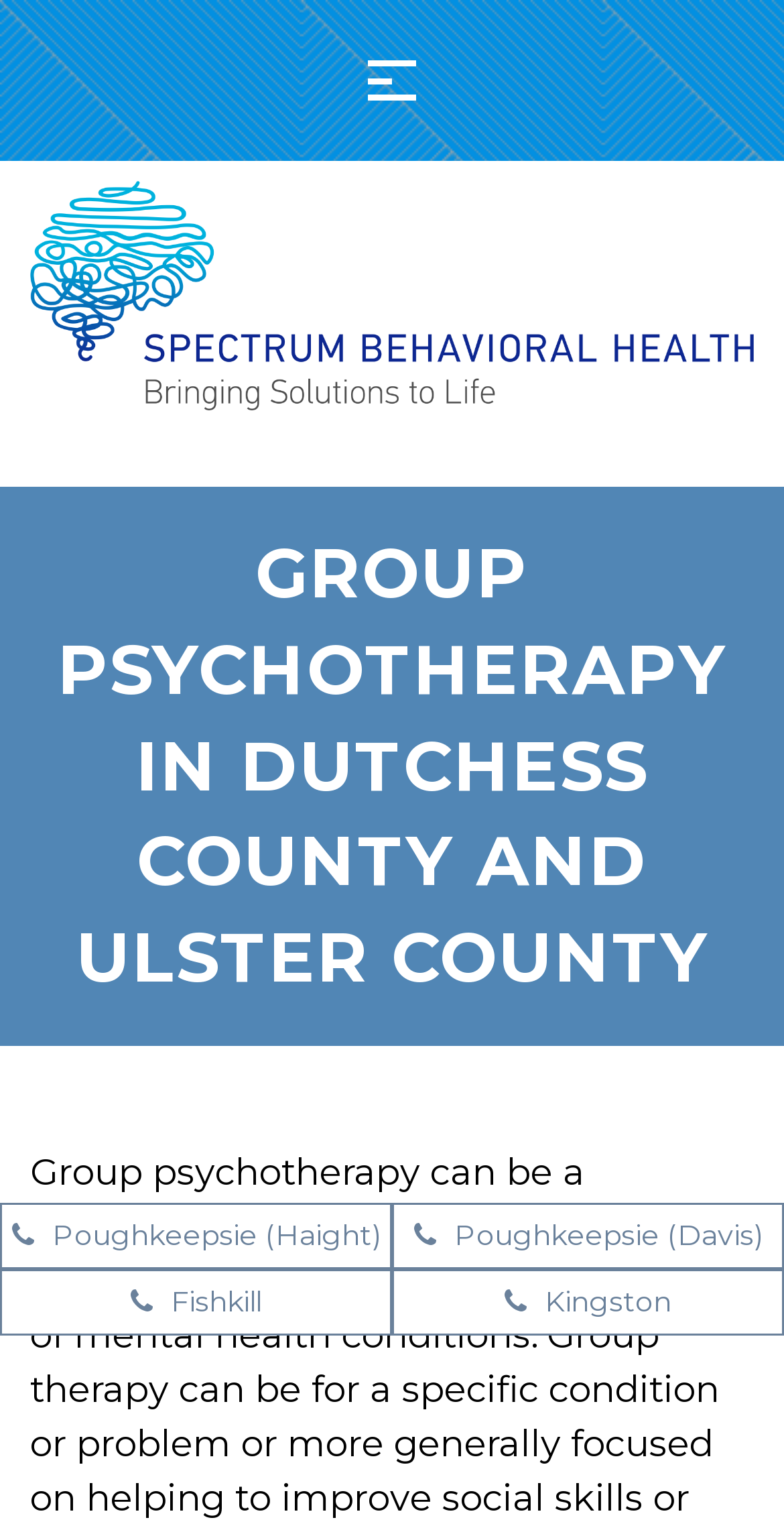What is the format of the location links?
Give a single word or phrase as your answer by examining the image.

Icon and text